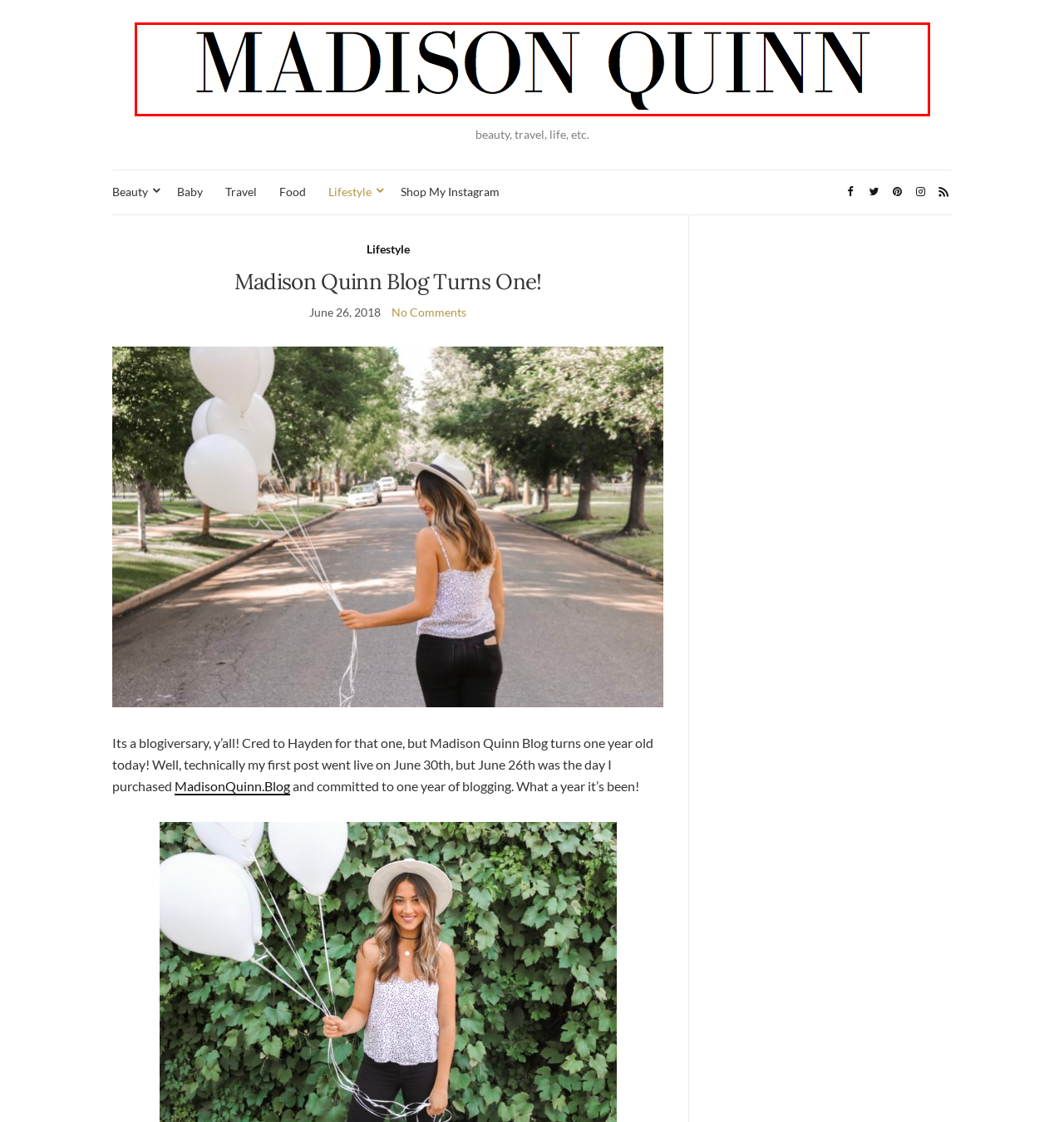You are looking at a webpage screenshot with a red bounding box around an element. Pick the description that best matches the new webpage after interacting with the element in the red bounding box. The possible descriptions are:
A. Madison Quinn - beauty, travel, life, etc.
B. Invisalign Update - Madison Quinn
C. Travel Archives - Madison Quinn
D. Baby Archives - Madison Quinn
E. Shop My Instagram - Madison Quinn
F. Beauty Archives - Madison Quinn
G. Lifestyle Archives - Madison Quinn
H. Food Archives - Madison Quinn

A